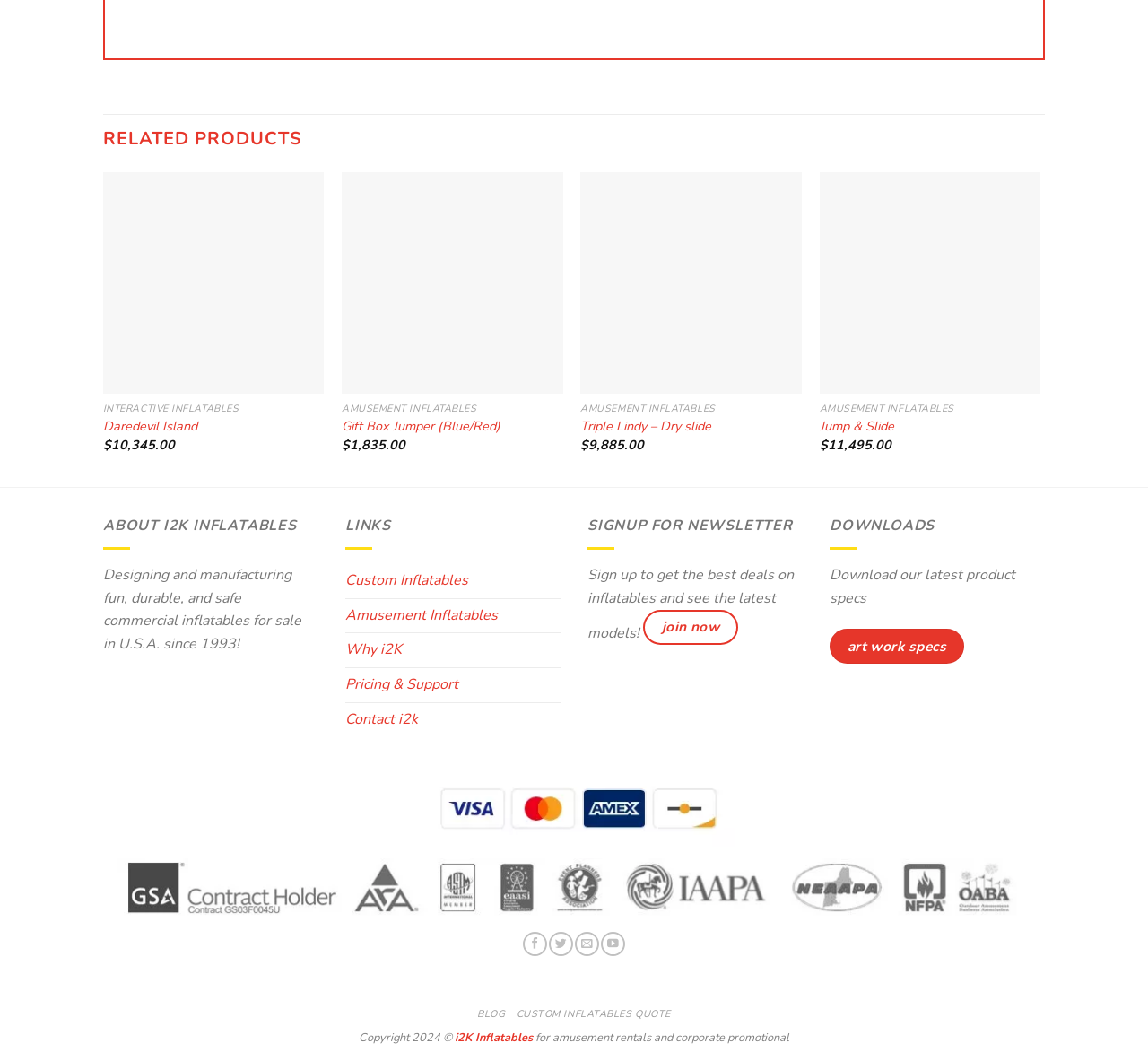What type of products does the company sell?
Please ensure your answer is as detailed and informative as possible.

I inferred this by looking at the product images and descriptions on the webpage, which suggest that the company sells inflatables for amusement and entertainment purposes.